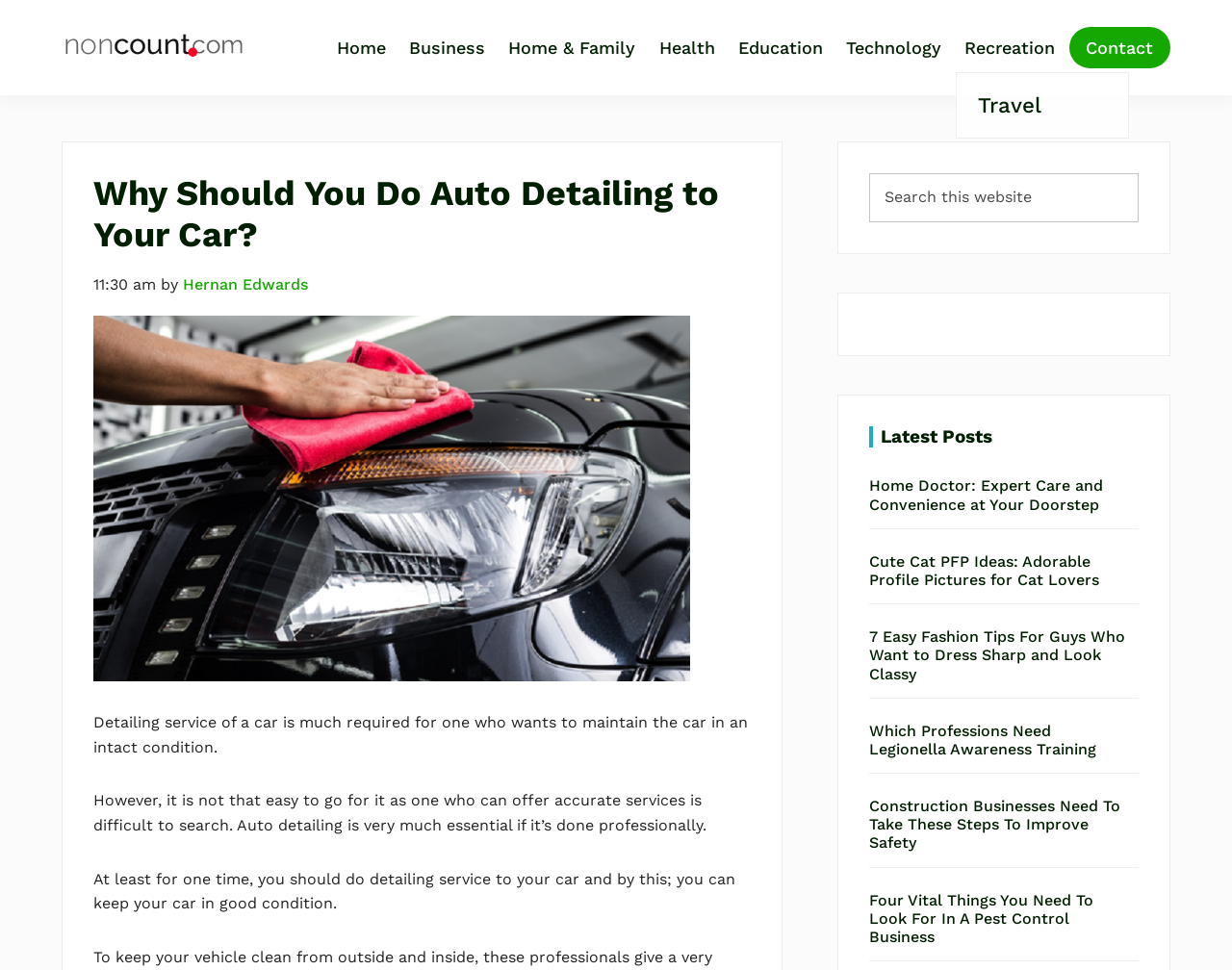Write a detailed summary of the webpage, including text, images, and layout.

The webpage is about the importance of auto detailing for car maintenance. At the top, there is a navigation menu with links to different sections of the website, including "Home", "Business", "Home & Family", and more. Below the navigation menu, there is a header section with the website's logo and title, "NonCount.com", along with a tagline "Tips, Motivation, Life Business and Inspiration".

The main content of the webpage is an article titled "Why Should You Do Auto Detailing to Your Car?" with a timestamp "11:30 am" and attributed to "Hernan Edwards". The article consists of three paragraphs discussing the importance of auto detailing for maintaining a car's condition.

To the right of the main content, there is a sidebar with a search bar and a list of latest posts, including articles titled "Home Doctor: Expert Care and Convenience at Your Doorstep", "Cute Cat PFP Ideas: Adorable Profile Pictures for Cat Lovers", and more. Each article has a heading and a link to the full article.

At the bottom of the webpage, there is a footer section with links to "Contact" and other sections of the website.